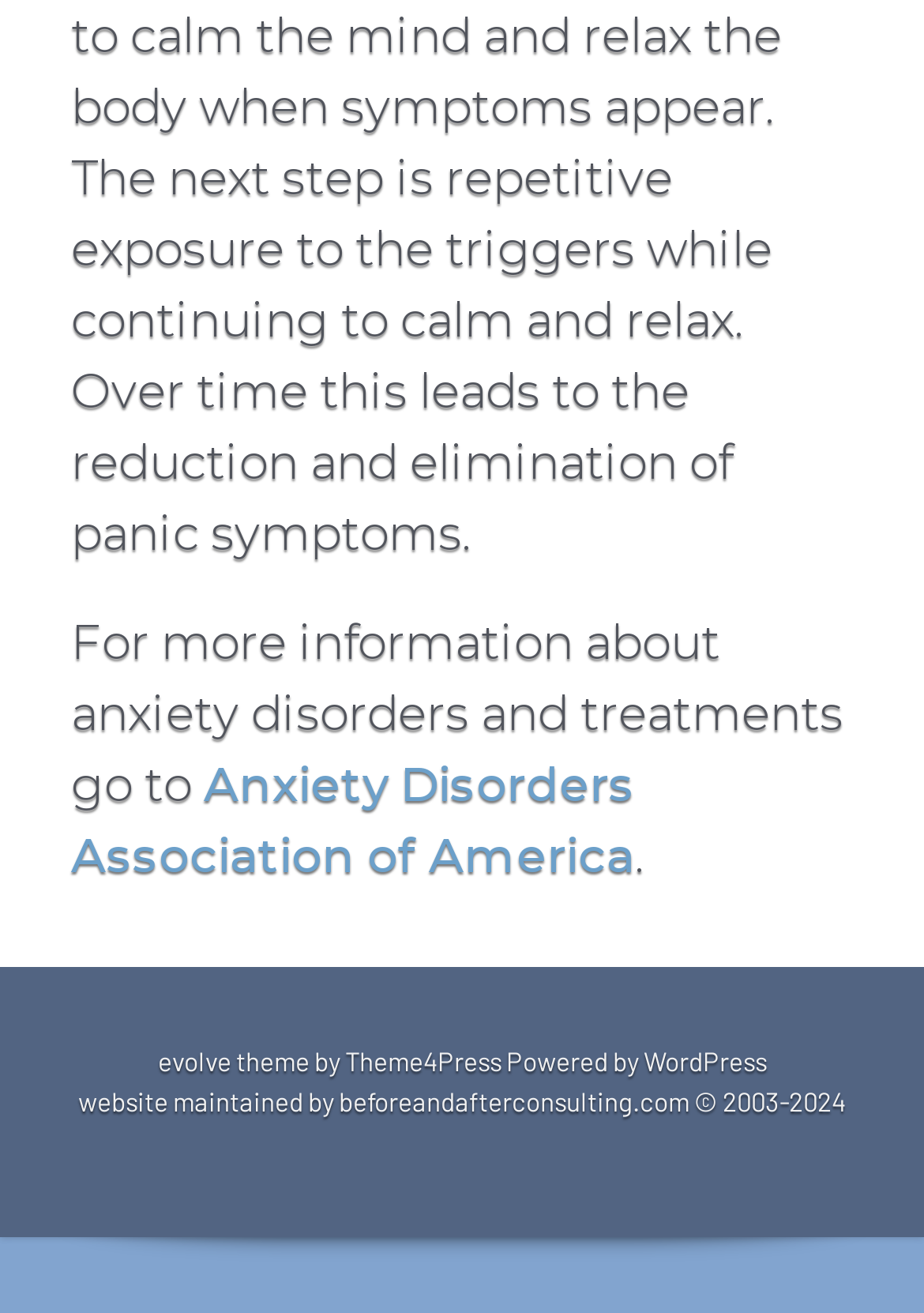Identify the bounding box of the UI element that matches this description: "Anxiety Disorders Association of America".

[0.077, 0.576, 0.687, 0.674]